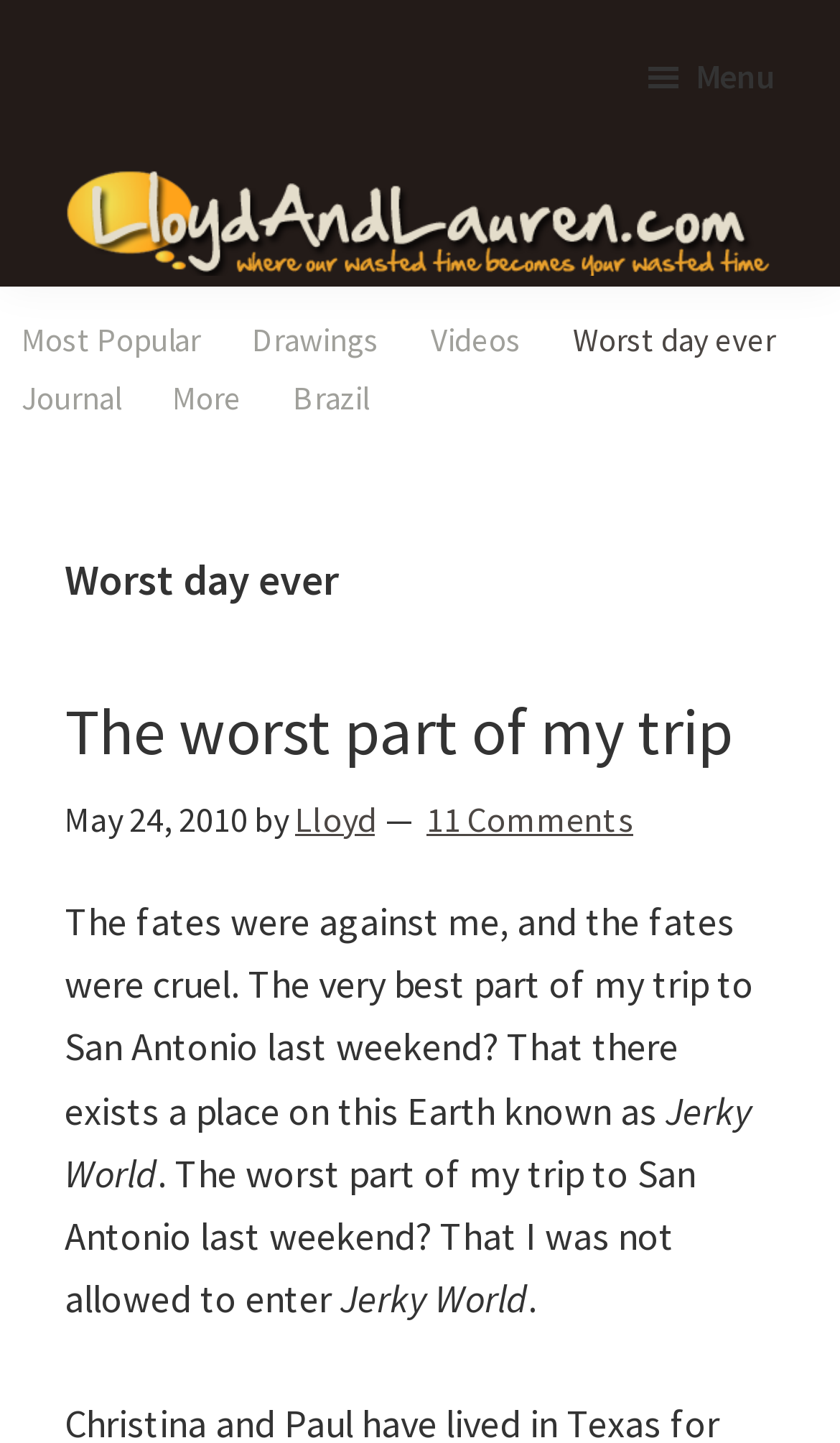Provide the bounding box coordinates of the HTML element described as: "Worst day ever". The bounding box coordinates should be four float numbers between 0 and 1, i.e., [left, top, right, bottom].

[0.682, 0.219, 0.923, 0.253]